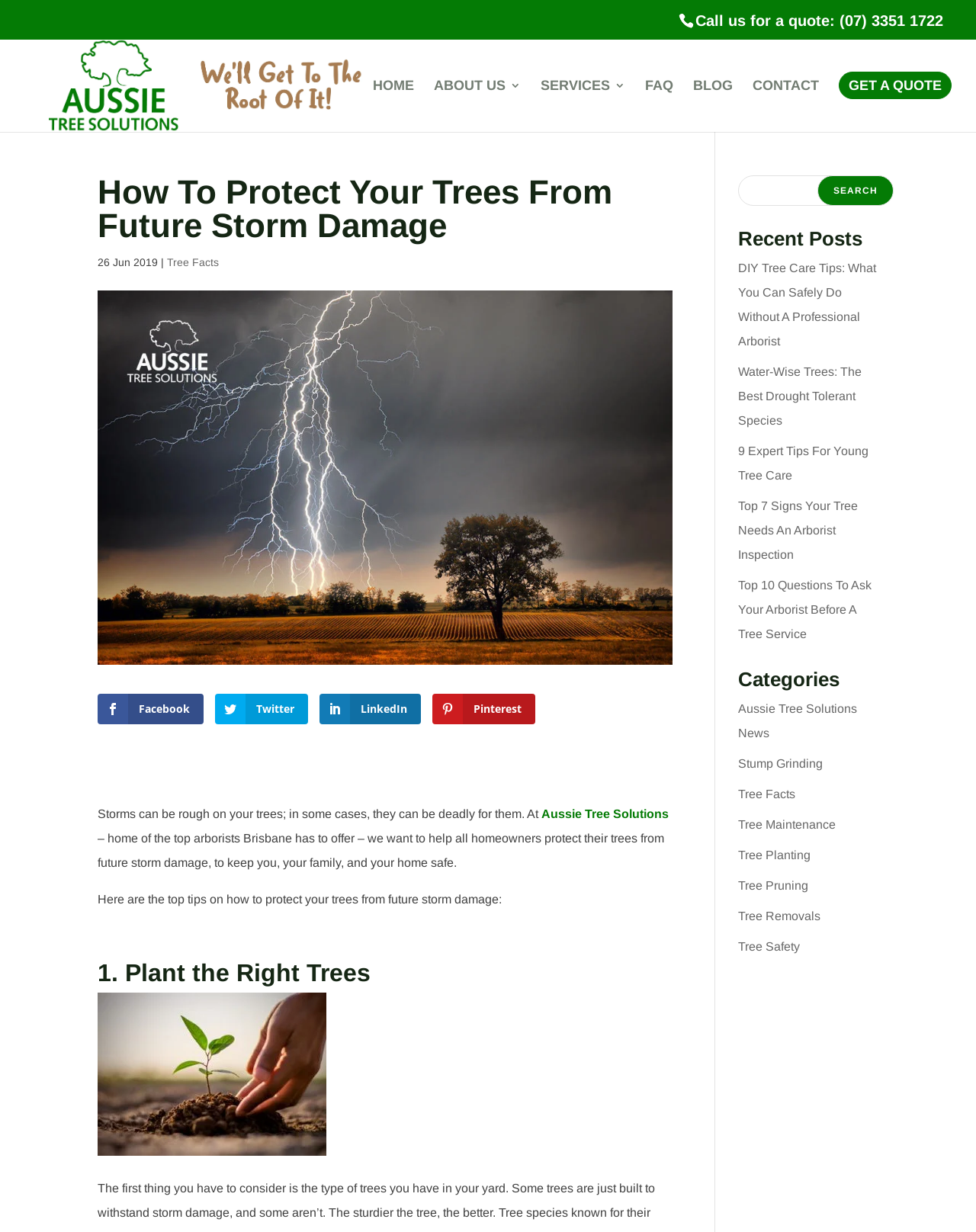Give the bounding box coordinates for the element described by: "Twitter".

[0.22, 0.563, 0.316, 0.588]